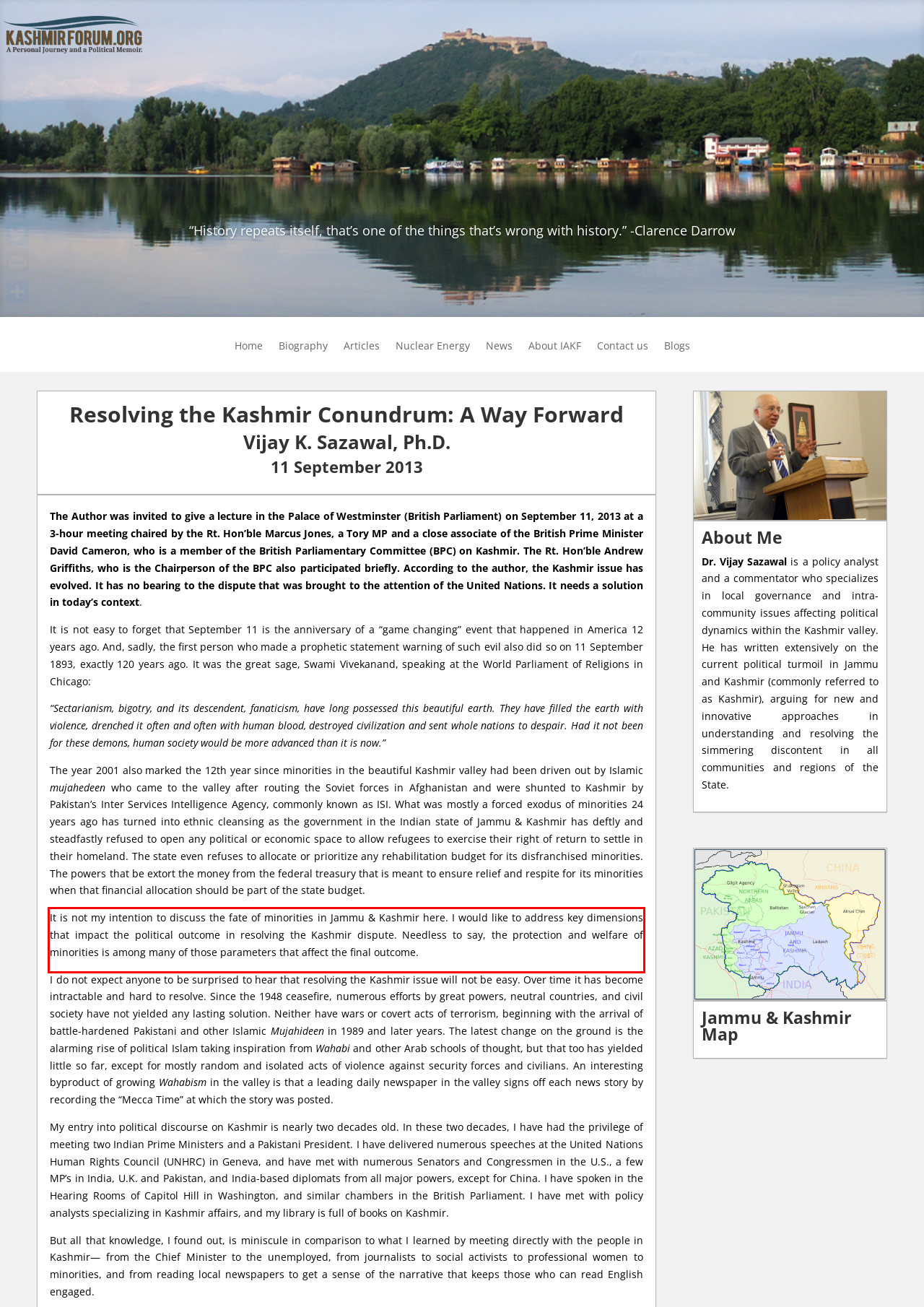Analyze the screenshot of a webpage where a red rectangle is bounding a UI element. Extract and generate the text content within this red bounding box.

It is not my intention to discuss the fate of minorities in Jammu & Kashmir here. I would like to address key dimensions that impact the political outcome in resolving the Kashmir dispute. Needless to say, the protection and welfare of minorities is among many of those parameters that affect the final outcome.